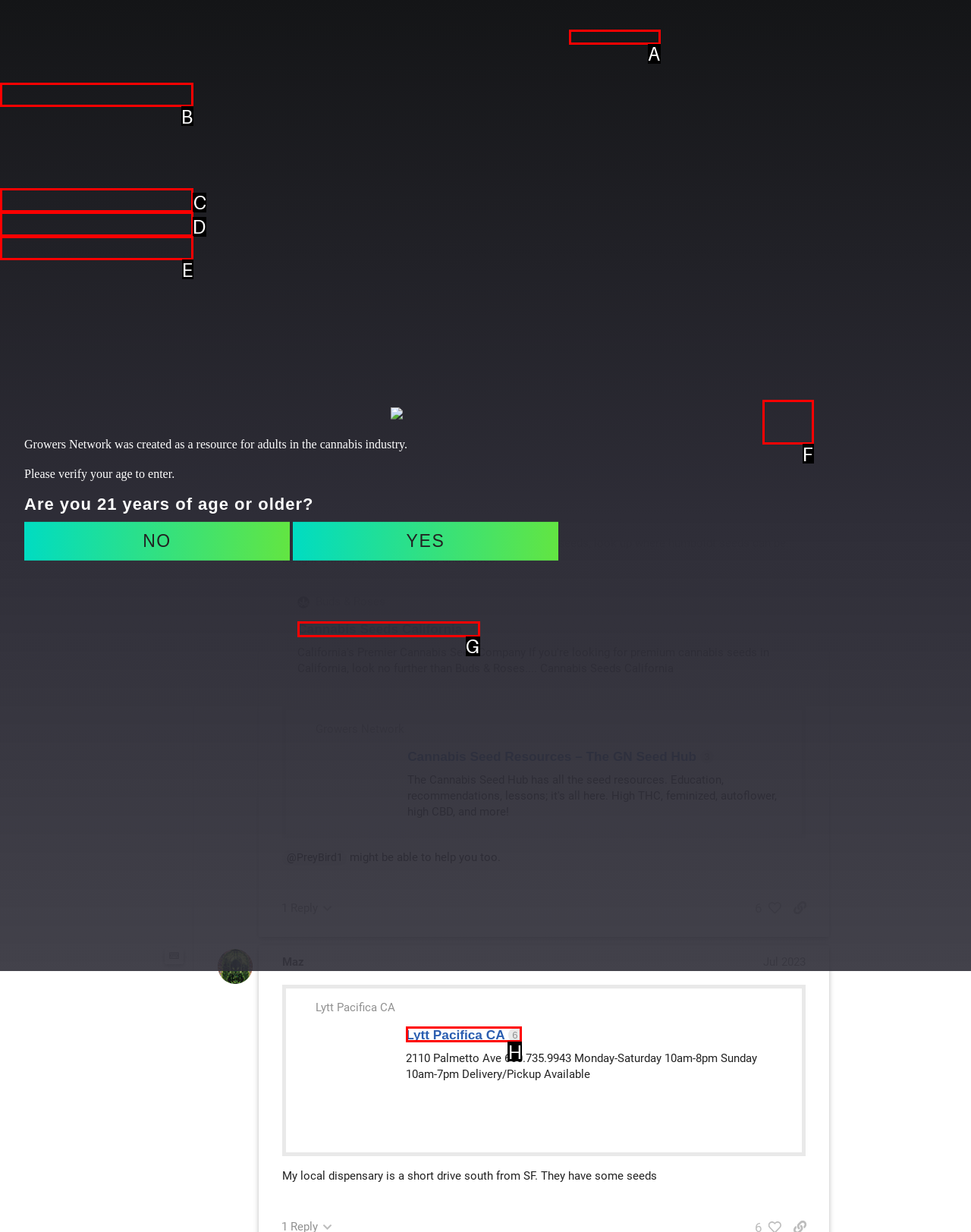Select the appropriate HTML element that needs to be clicked to execute the following task: Click on the 'Grow from Home' link. Respond with the letter of the option.

C